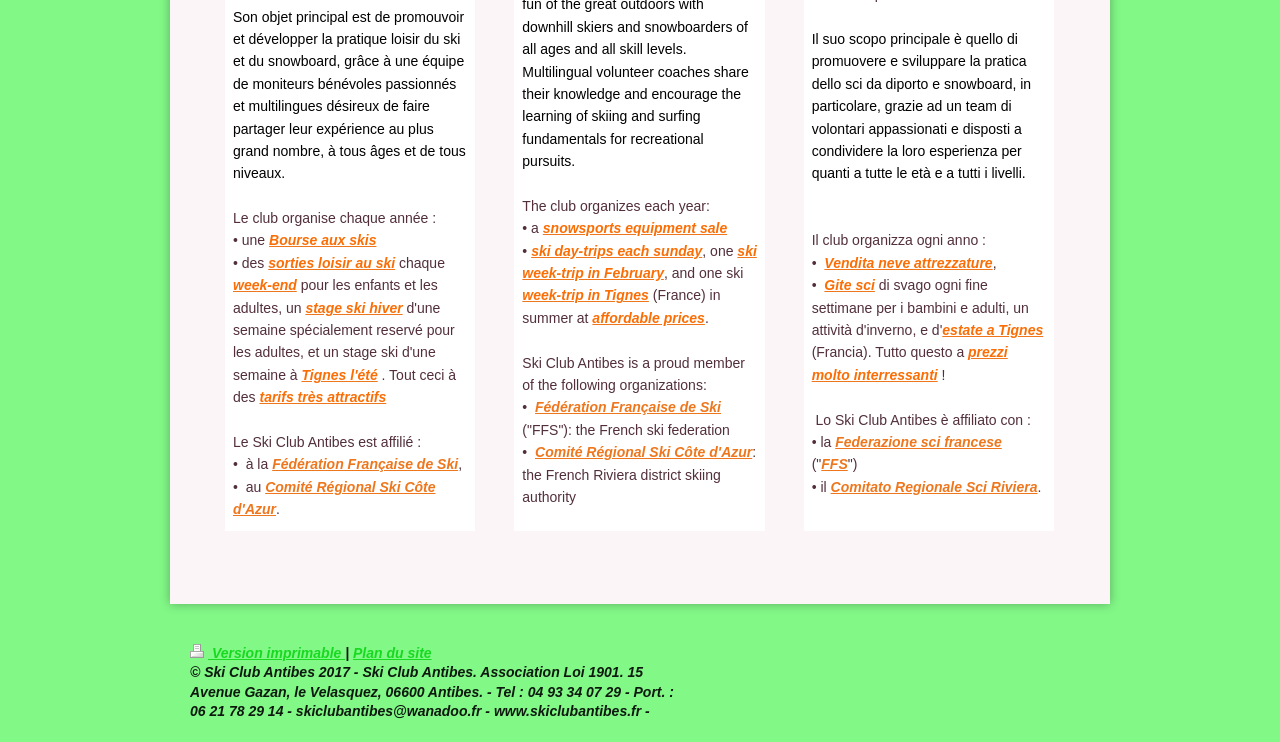Identify the bounding box coordinates of the section to be clicked to complete the task described by the following instruction: "Visit 'sorties loisir au ski'". The coordinates should be four float numbers between 0 and 1, formatted as [left, top, right, bottom].

[0.21, 0.343, 0.309, 0.365]